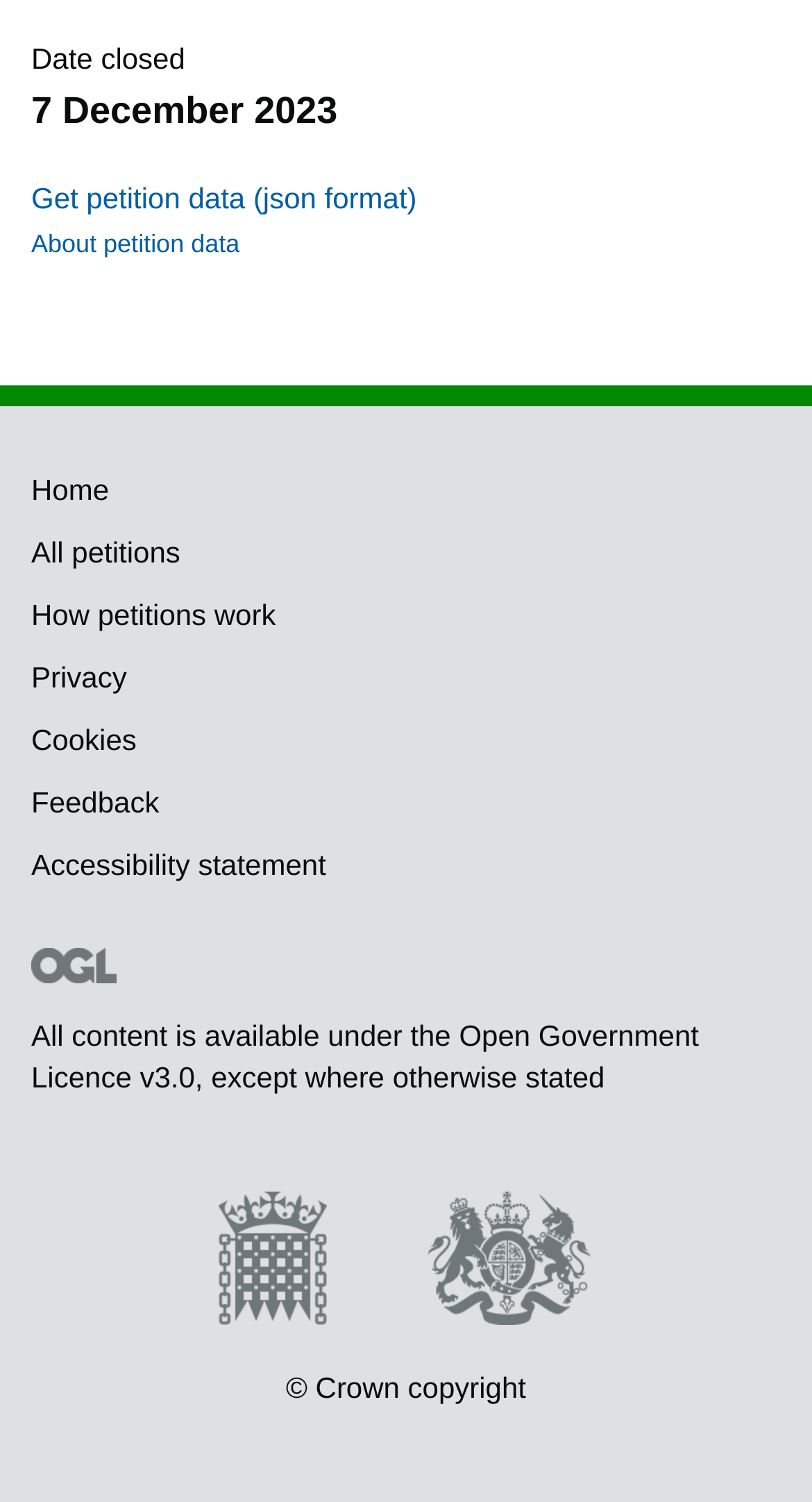Given the webpage screenshot, identify the bounding box of the UI element that matches this description: "Get petition data (json format)".

[0.038, 0.12, 0.513, 0.142]